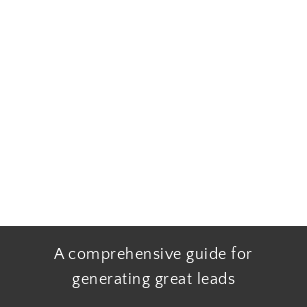What is the design of the title font? From the image, respond with a single word or brief phrase.

Clean, modern